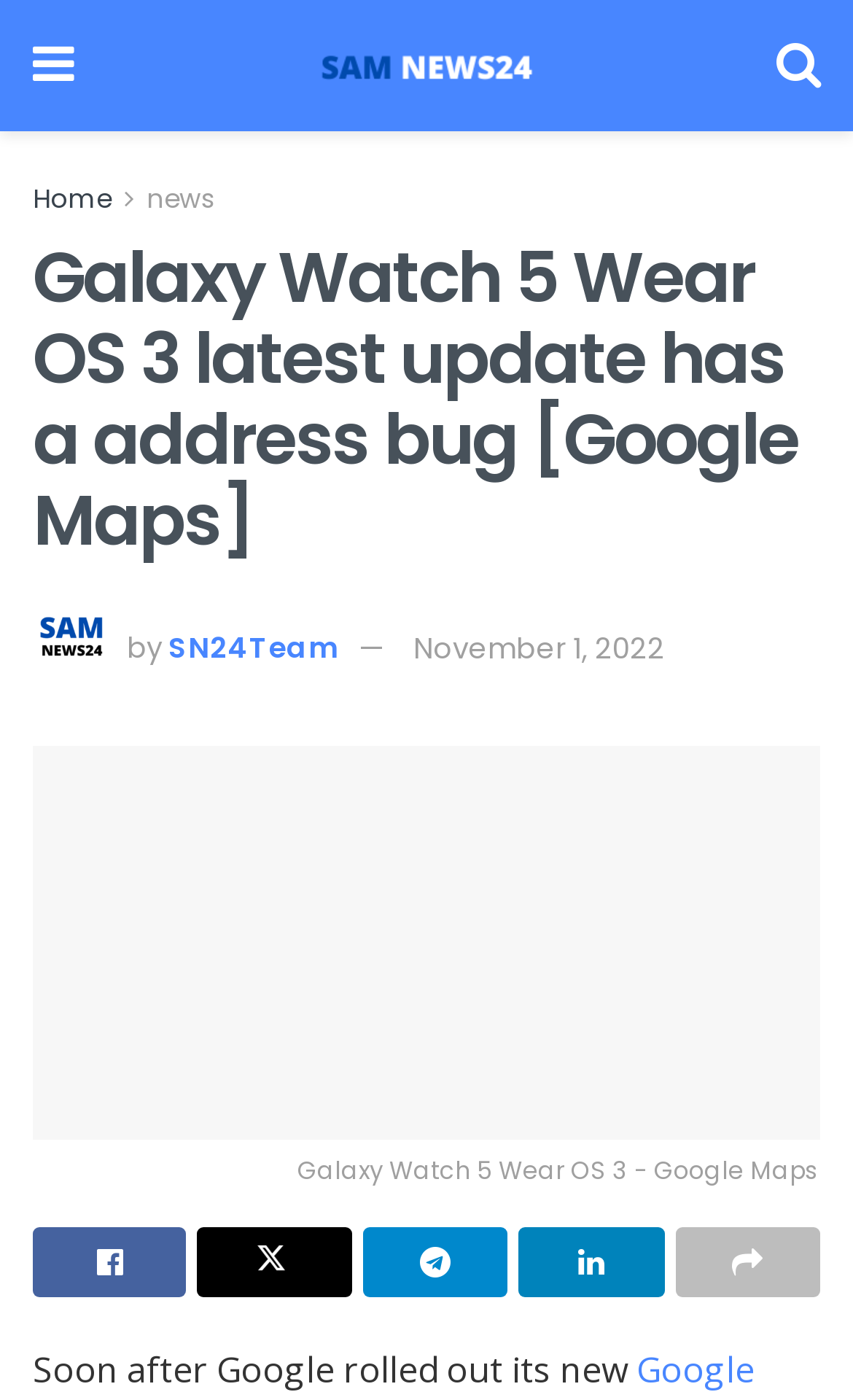What is the topic of the article?
Please use the image to provide an in-depth answer to the question.

I determined the topic of the article by looking at the heading element with the text 'Galaxy Watch 5 Wear OS 3 latest update has a address bug [Google Maps]', which suggests that the article is about an update to the Galaxy Watch 5 Wear OS 3 related to Google Maps.